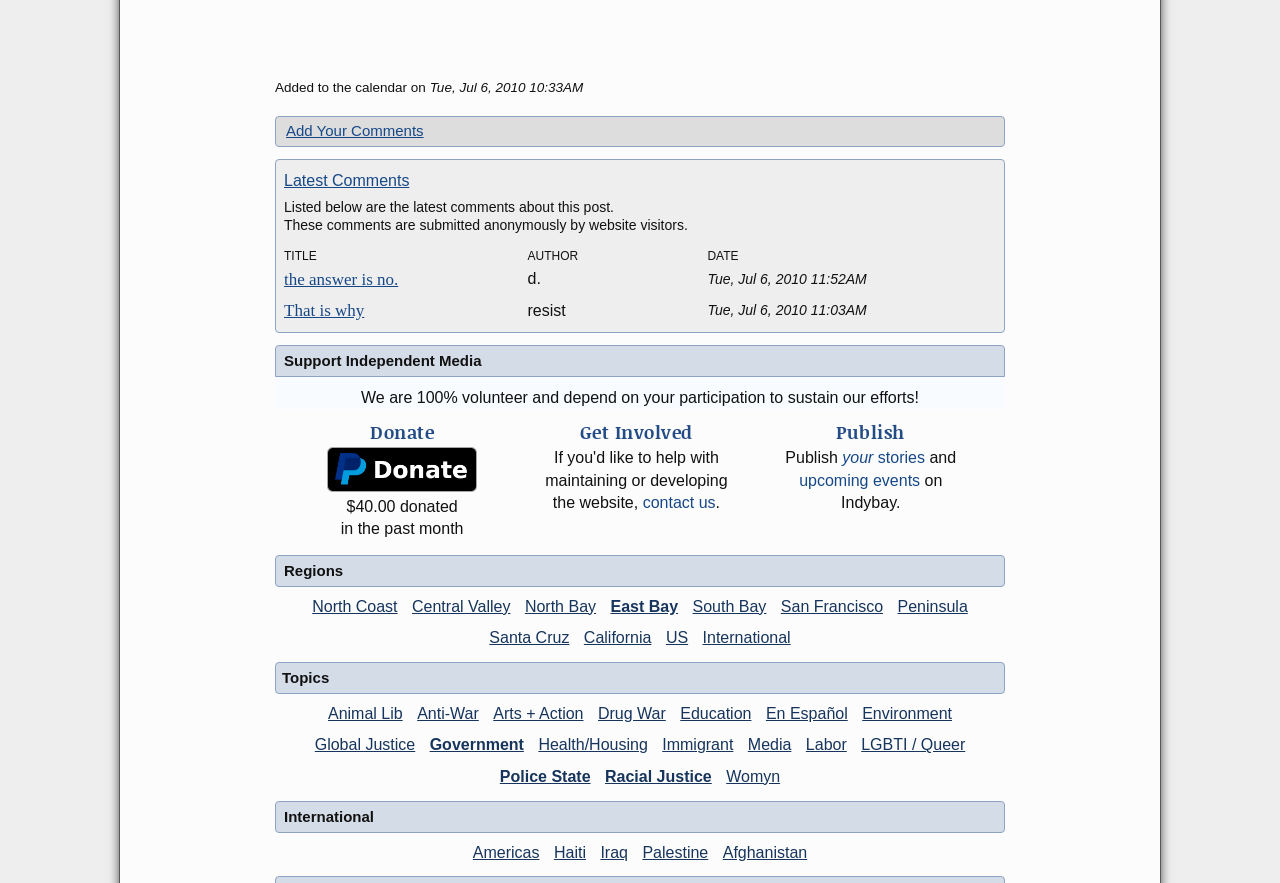What is the purpose of the 'Publish' section?
Analyze the screenshot and provide a detailed answer to the question.

I inferred the purpose of the 'Publish' section by looking at the links and text below the 'Publish' heading. It has links to 'your stories' and 'upcoming events', suggesting that it is a section for publishing content.